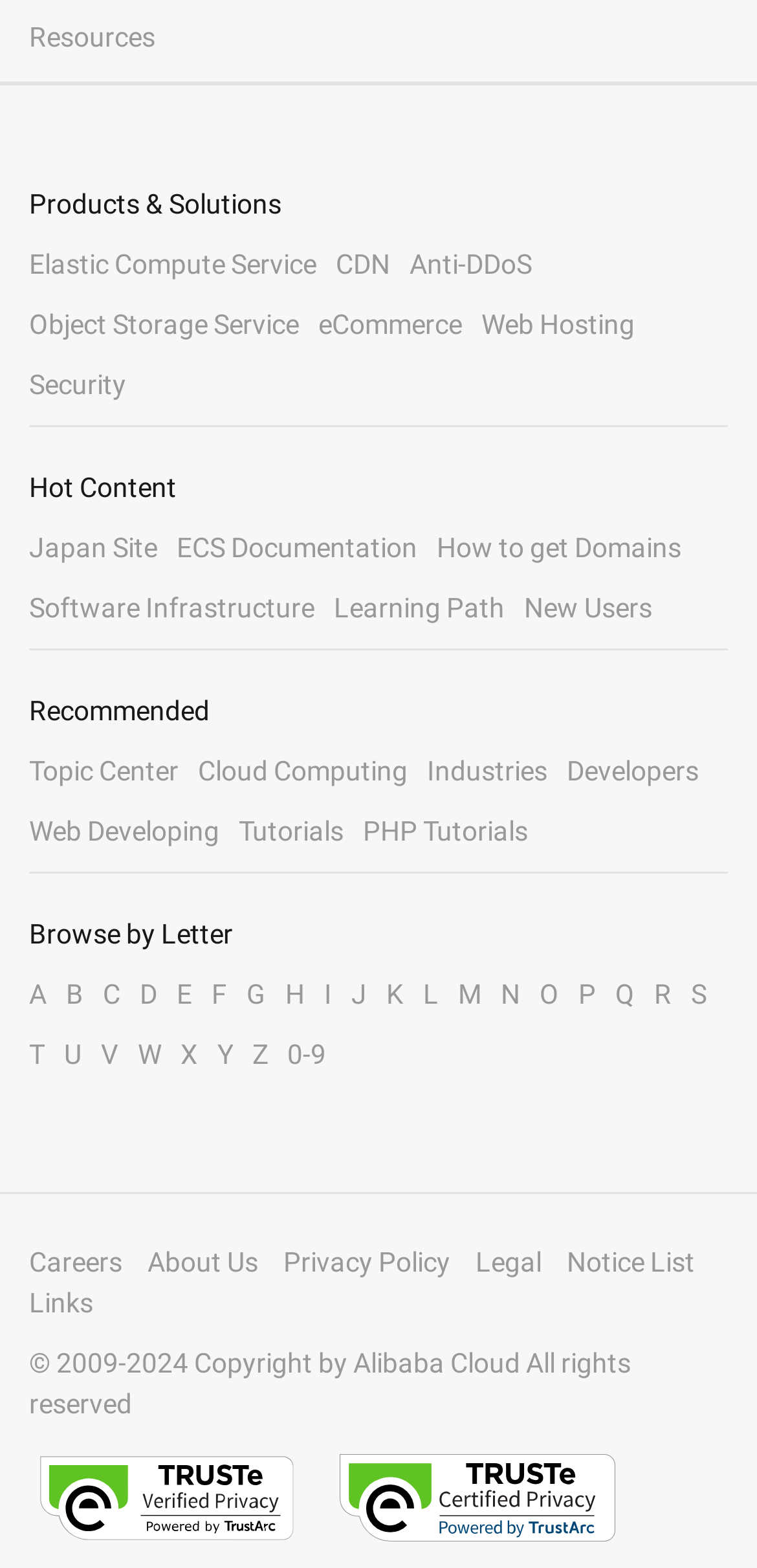Please provide the bounding box coordinates for the element that needs to be clicked to perform the following instruction: "Browse by letter A". The coordinates should be given as four float numbers between 0 and 1, i.e., [left, top, right, bottom].

[0.038, 0.624, 0.062, 0.644]